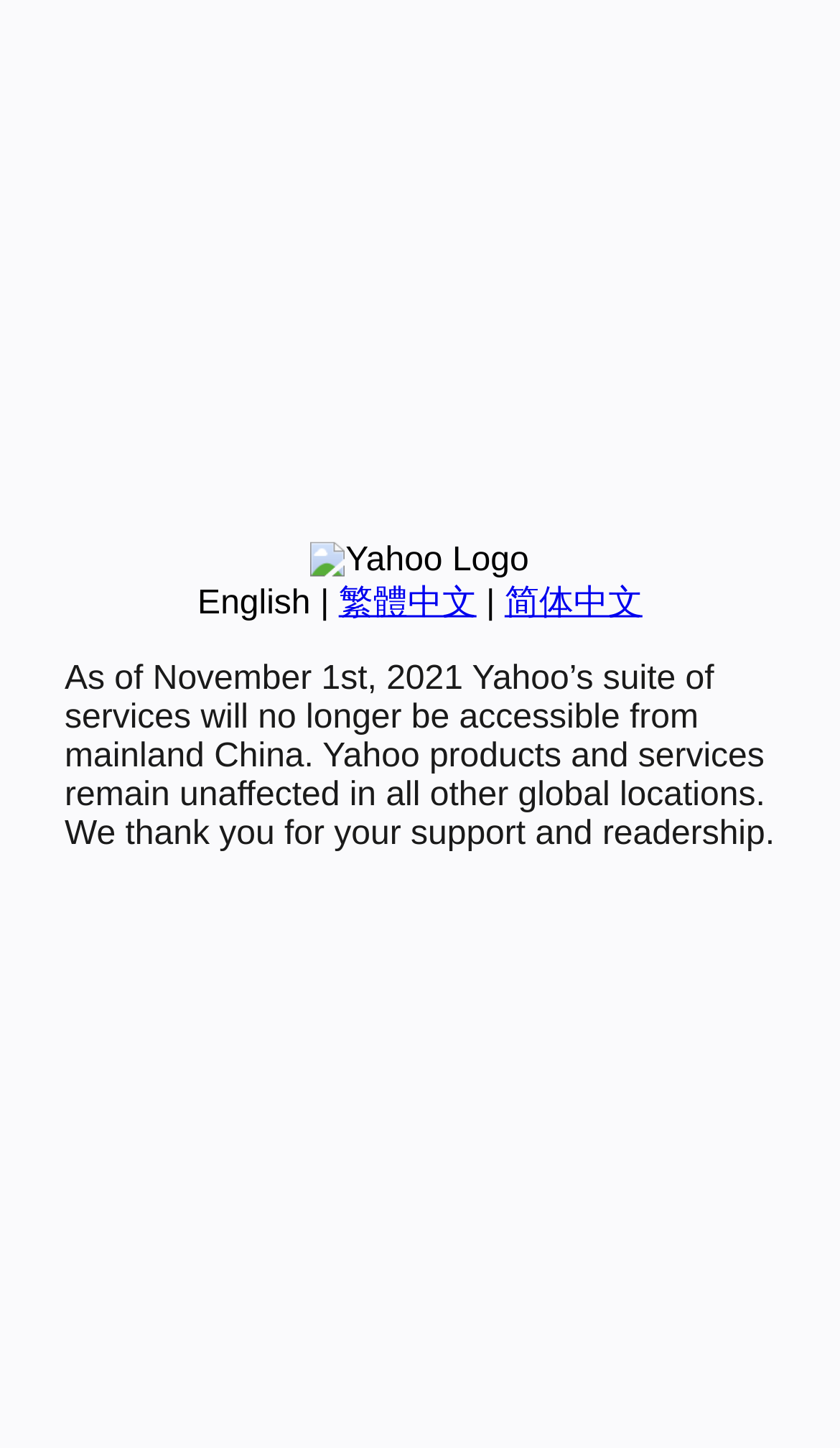Locate the bounding box of the user interface element based on this description: "繁體中文".

[0.403, 0.404, 0.567, 0.429]